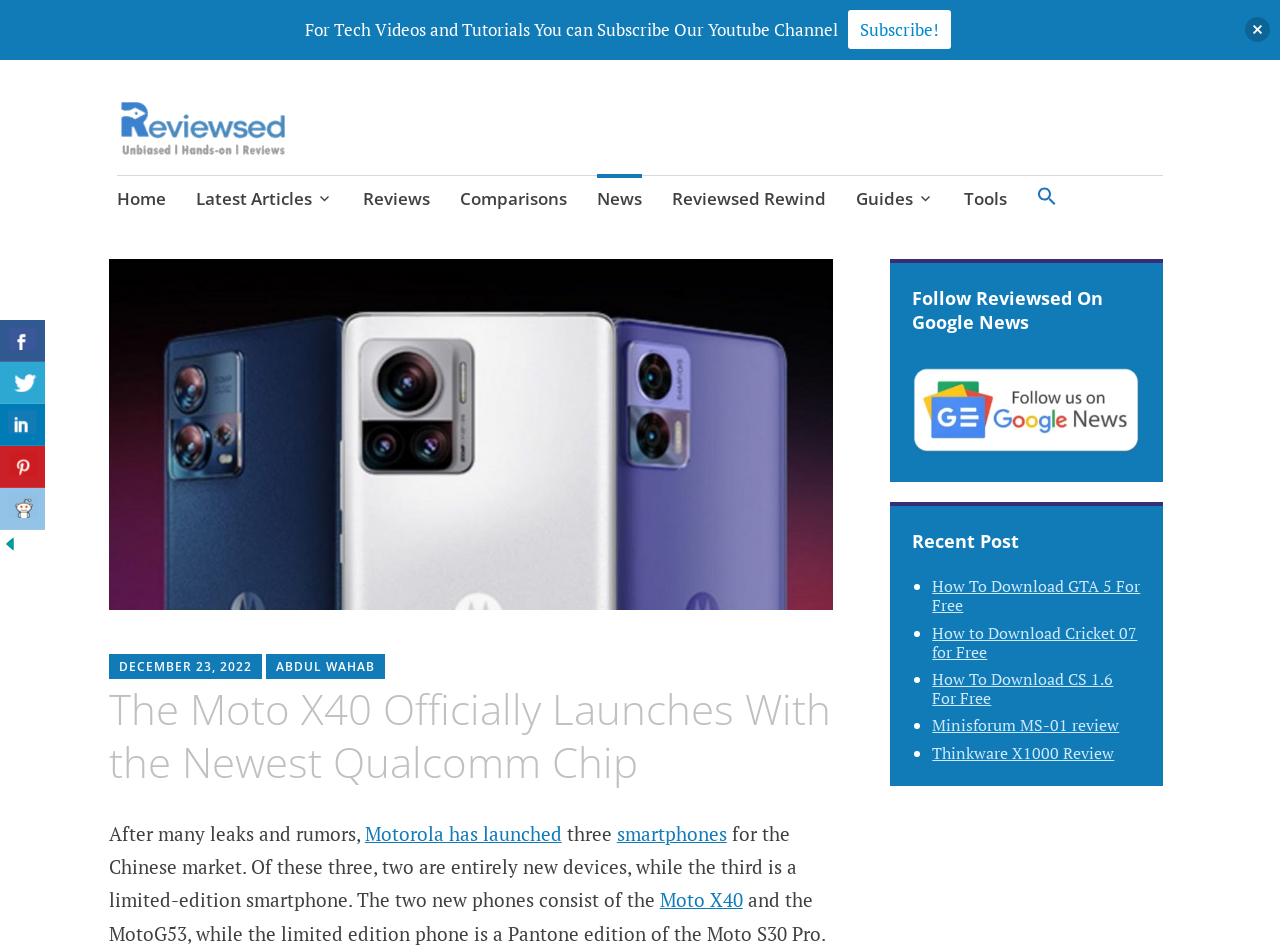Determine the bounding box coordinates of the target area to click to execute the following instruction: "Search for something."

[0.849, 0.199, 0.869, 0.237]